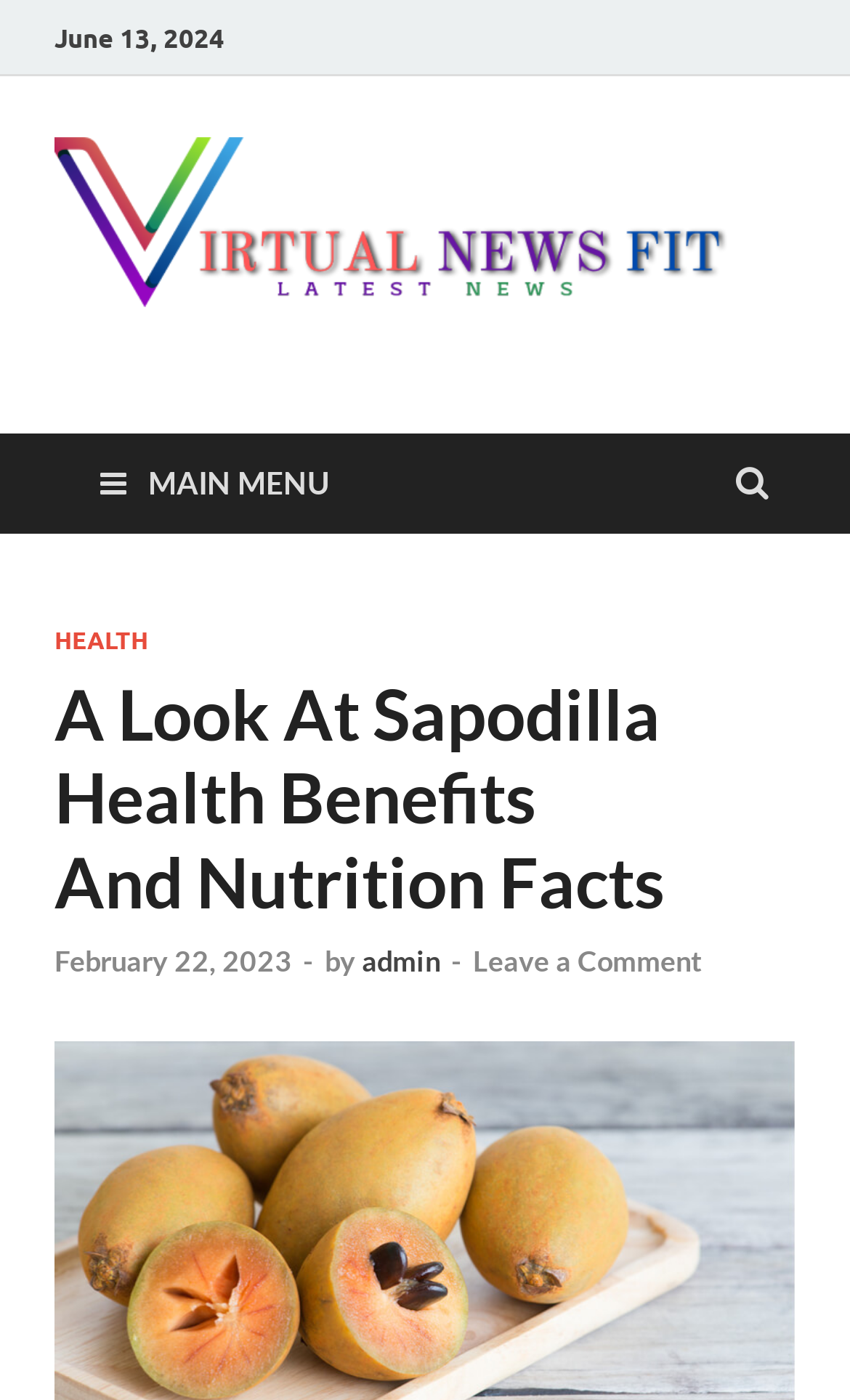Identify the bounding box for the element characterized by the following description: "admin".

[0.426, 0.673, 0.518, 0.698]